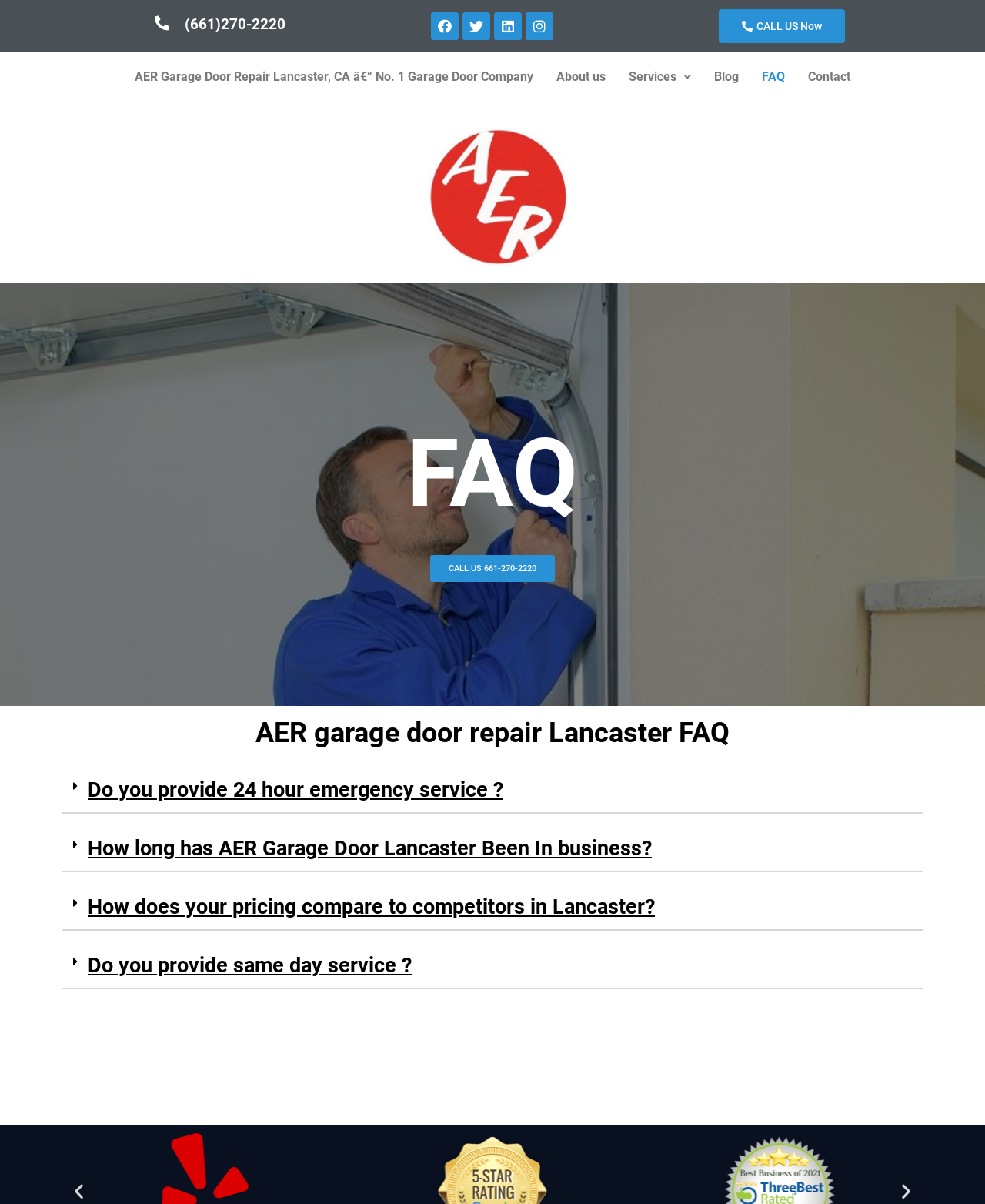Determine the bounding box coordinates of the element's region needed to click to follow the instruction: "Call the phone number". Provide these coordinates as four float numbers between 0 and 1, formatted as [left, top, right, bottom].

[0.73, 0.007, 0.858, 0.036]